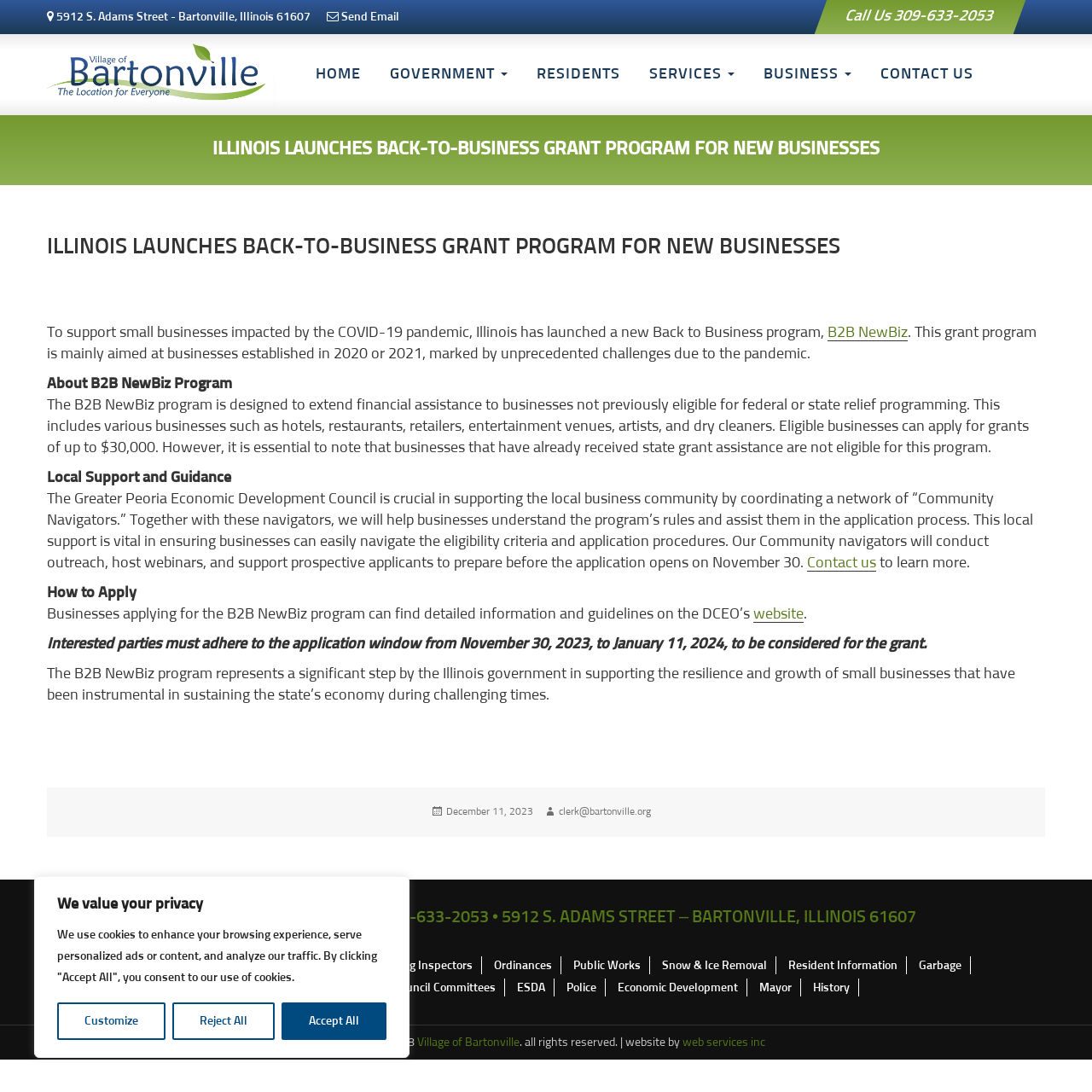Find the bounding box coordinates for the area you need to click to carry out the instruction: "Learn more about the B2B NewBiz program". The coordinates should be four float numbers between 0 and 1, indicated as [left, top, right, bottom].

[0.758, 0.297, 0.831, 0.312]